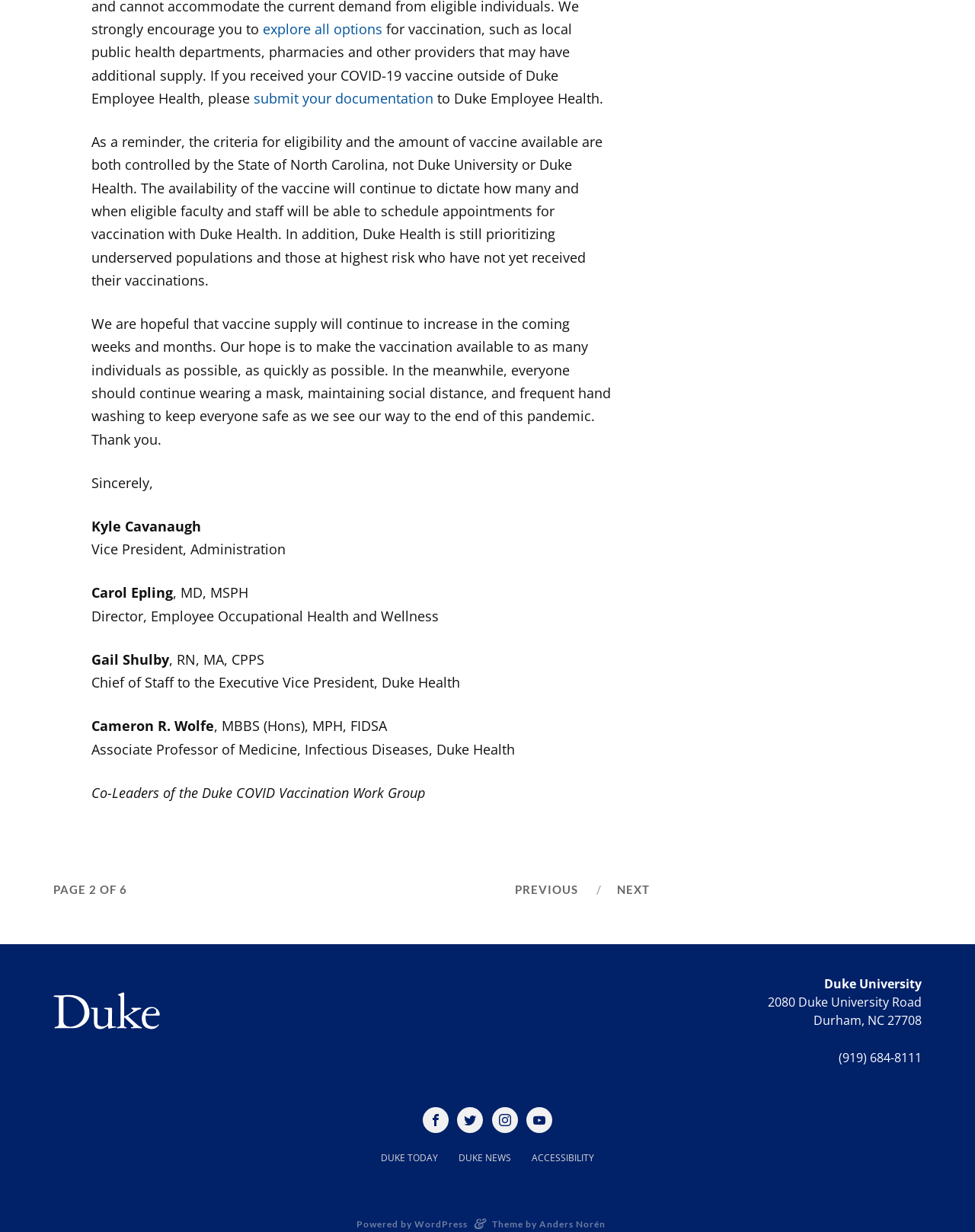Identify the bounding box coordinates of the element to click to follow this instruction: 'View the 'eSports' section'. Ensure the coordinates are four float values between 0 and 1, provided as [left, top, right, bottom].

None